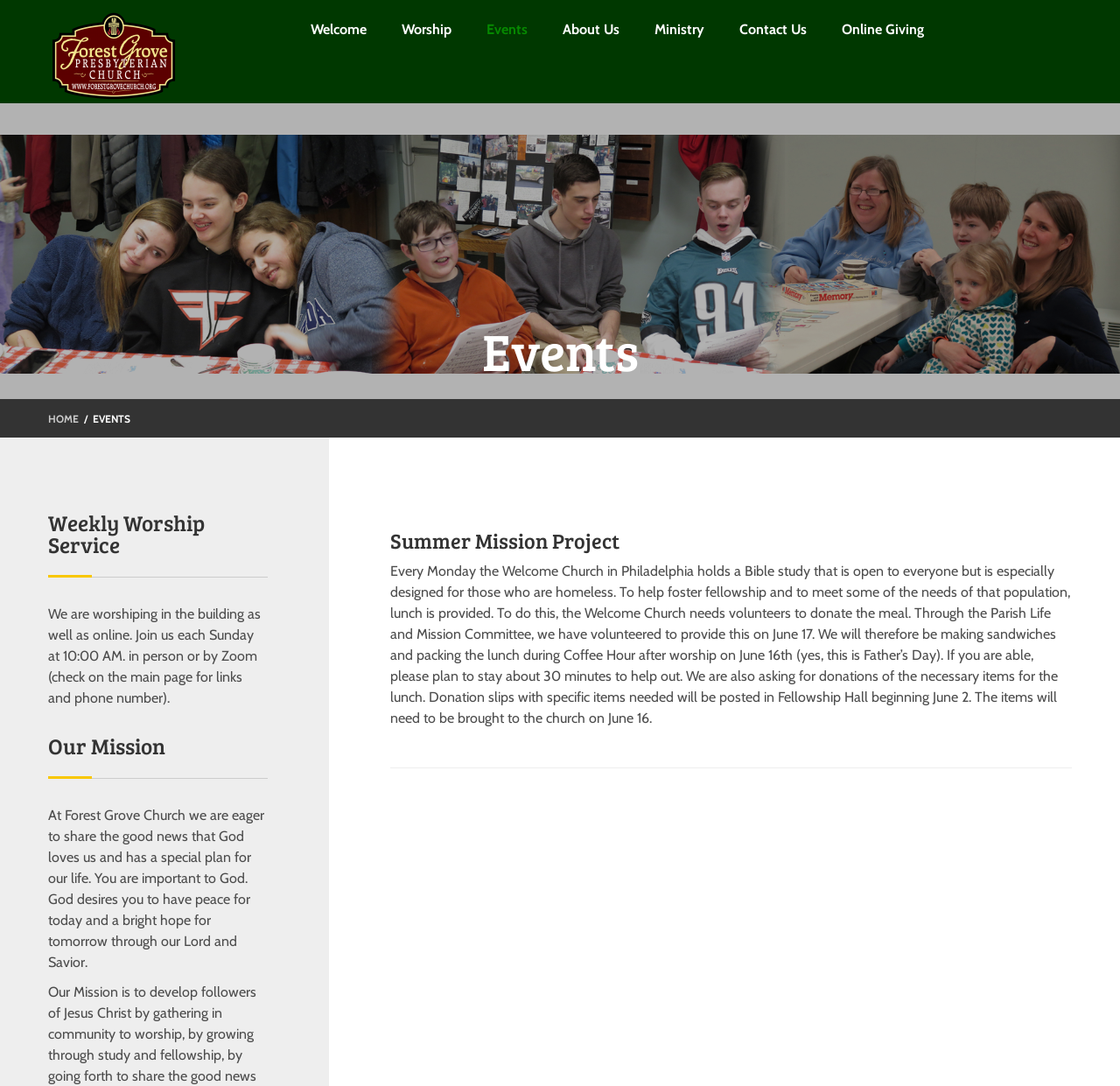Provide a single word or phrase to answer the given question: 
What is the name of the church?

Forest Grove Presbyterian Church